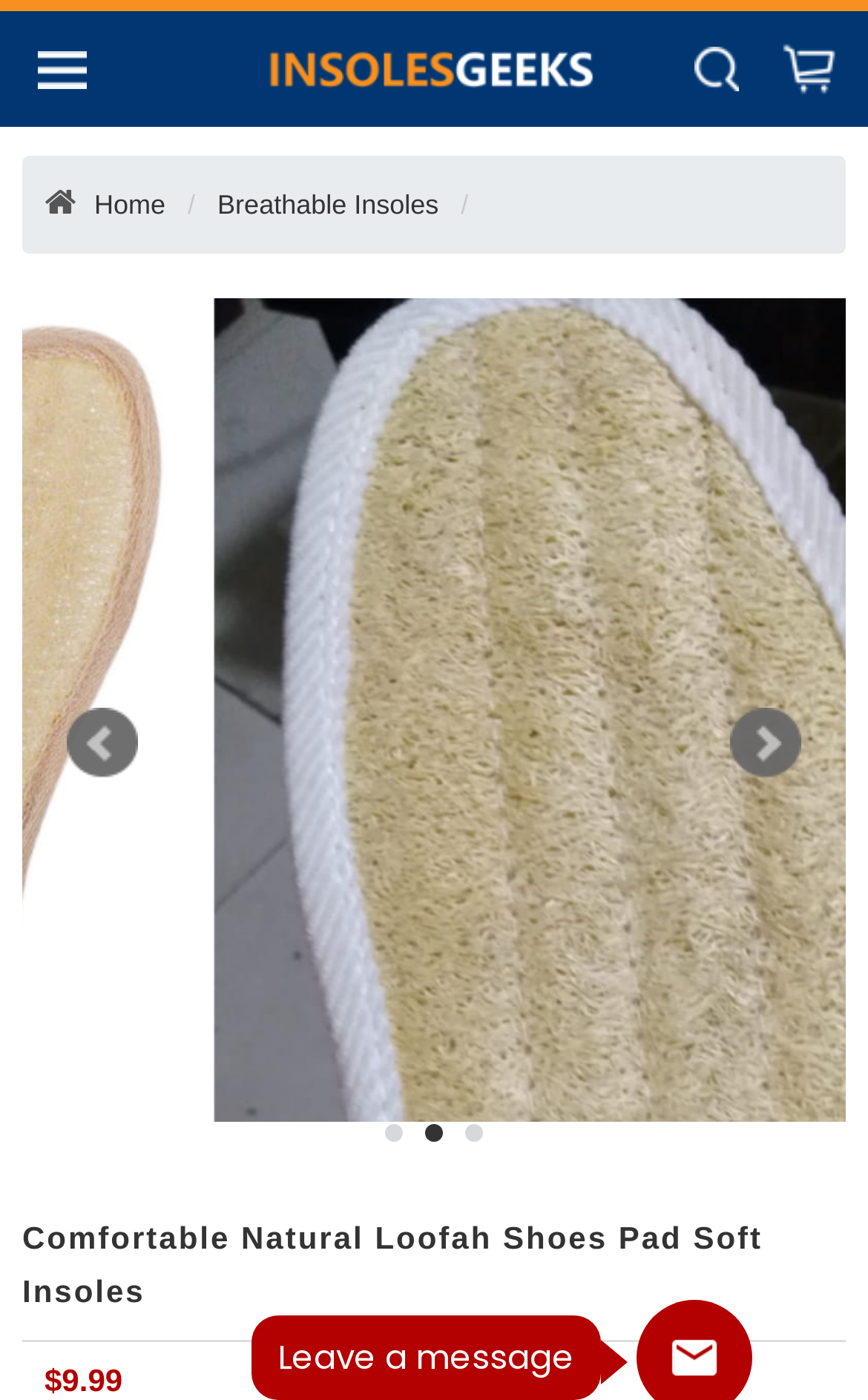Locate the bounding box coordinates of the element's region that should be clicked to carry out the following instruction: "Click the 'Previous' button". The coordinates need to be four float numbers between 0 and 1, i.e., [left, top, right, bottom].

[0.077, 0.506, 0.159, 0.556]